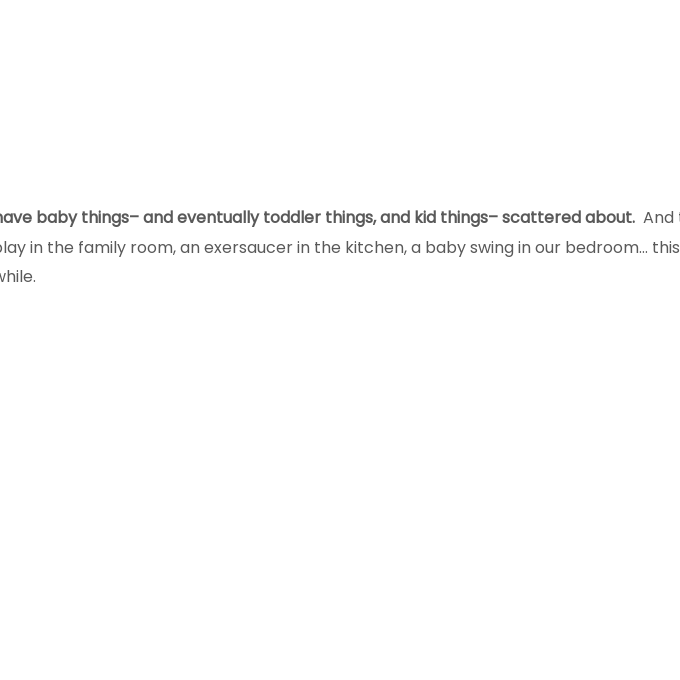Explain the image in a detailed and descriptive way.

The image captures a heartfelt reflection on parenting and family life, emphasizing the joyful acceptance of a home filled with children's belongings. The text elaborates on the author's anticipation of their house being filled with baby items, toddler toys, and kid-related paraphernalia, all contributing to a vibrant family atmosphere. Specific mentions include a pack-n-play in the family room, an exersaucer in the kitchen, and a baby swing in the bedroom, highlighting how these items will become a natural part of their daily routine. The sentiment reflects a positive embrace of the chaos that comes with raising children, portraying it as a cherished blessing rather than an inconvenience. This perspective is coupled with an understanding that true happiness lies in family bonds rather than a pristine living space, reinforcing the idea that memories and connections are far more important than material concerns.